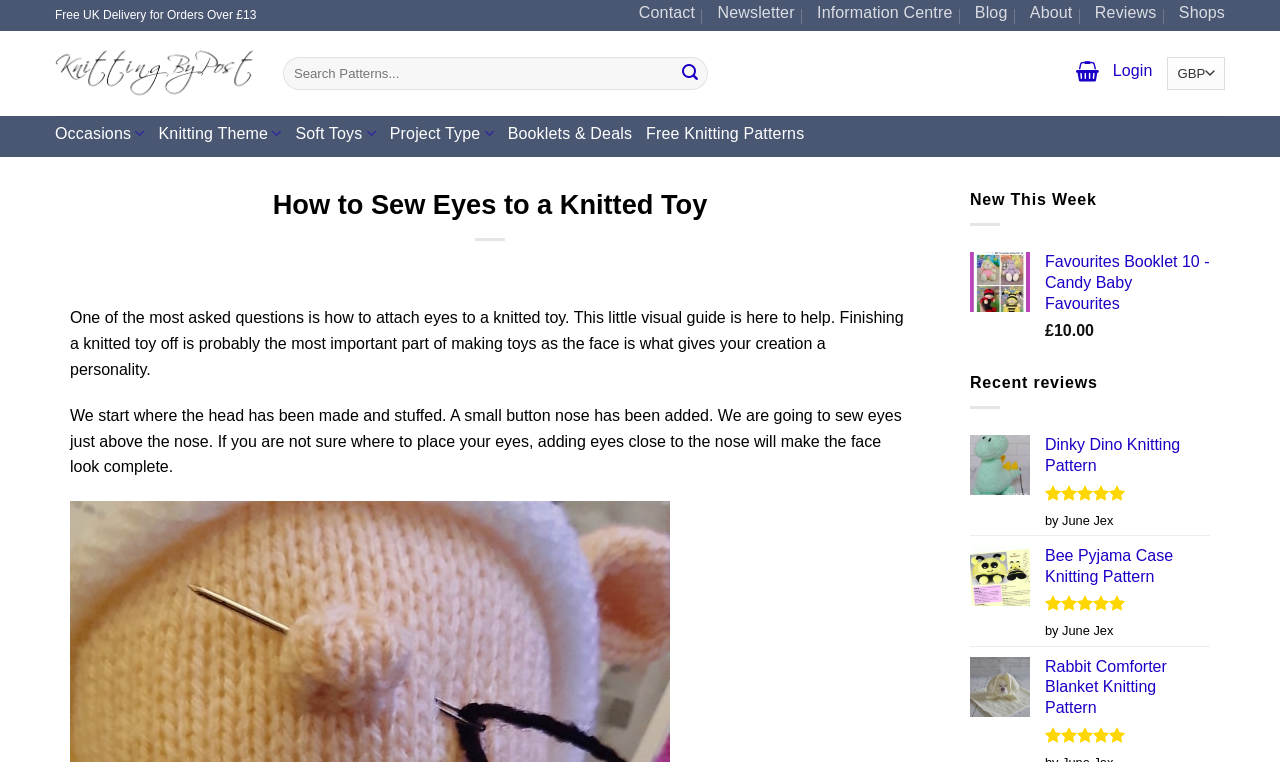Highlight the bounding box coordinates of the region I should click on to meet the following instruction: "Search for something".

[0.221, 0.074, 0.555, 0.119]